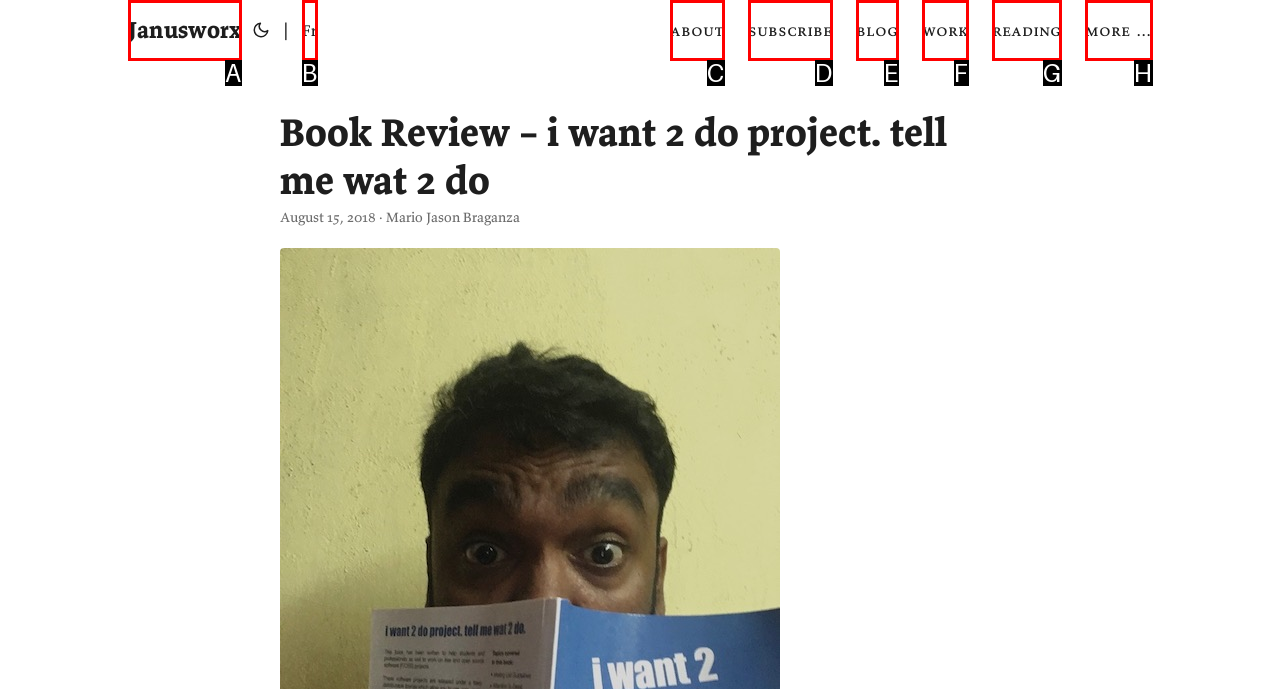Select the option that matches the description: more …. Answer with the letter of the correct option directly.

H